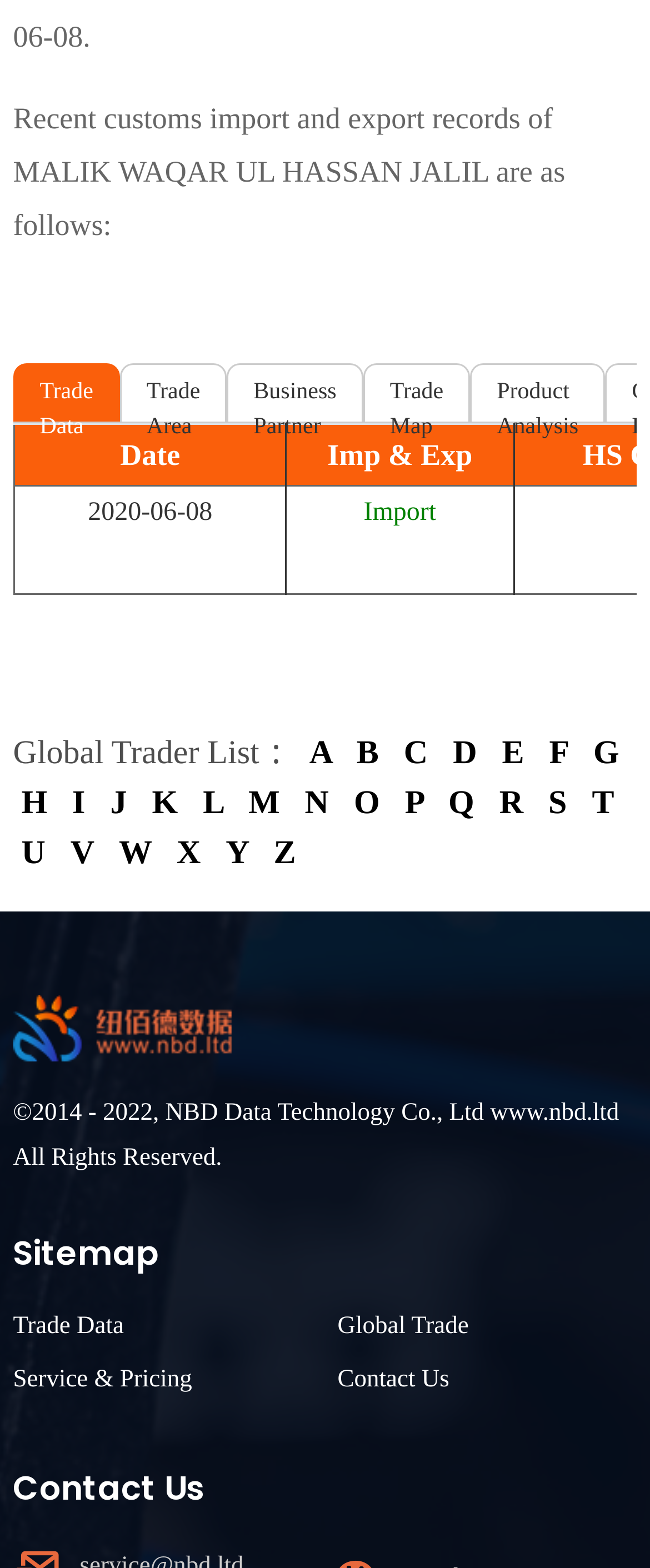Give a concise answer using only one word or phrase for this question:
What is the company name mentioned at the bottom of the webpage?

NBD Data Technology Co., Ltd